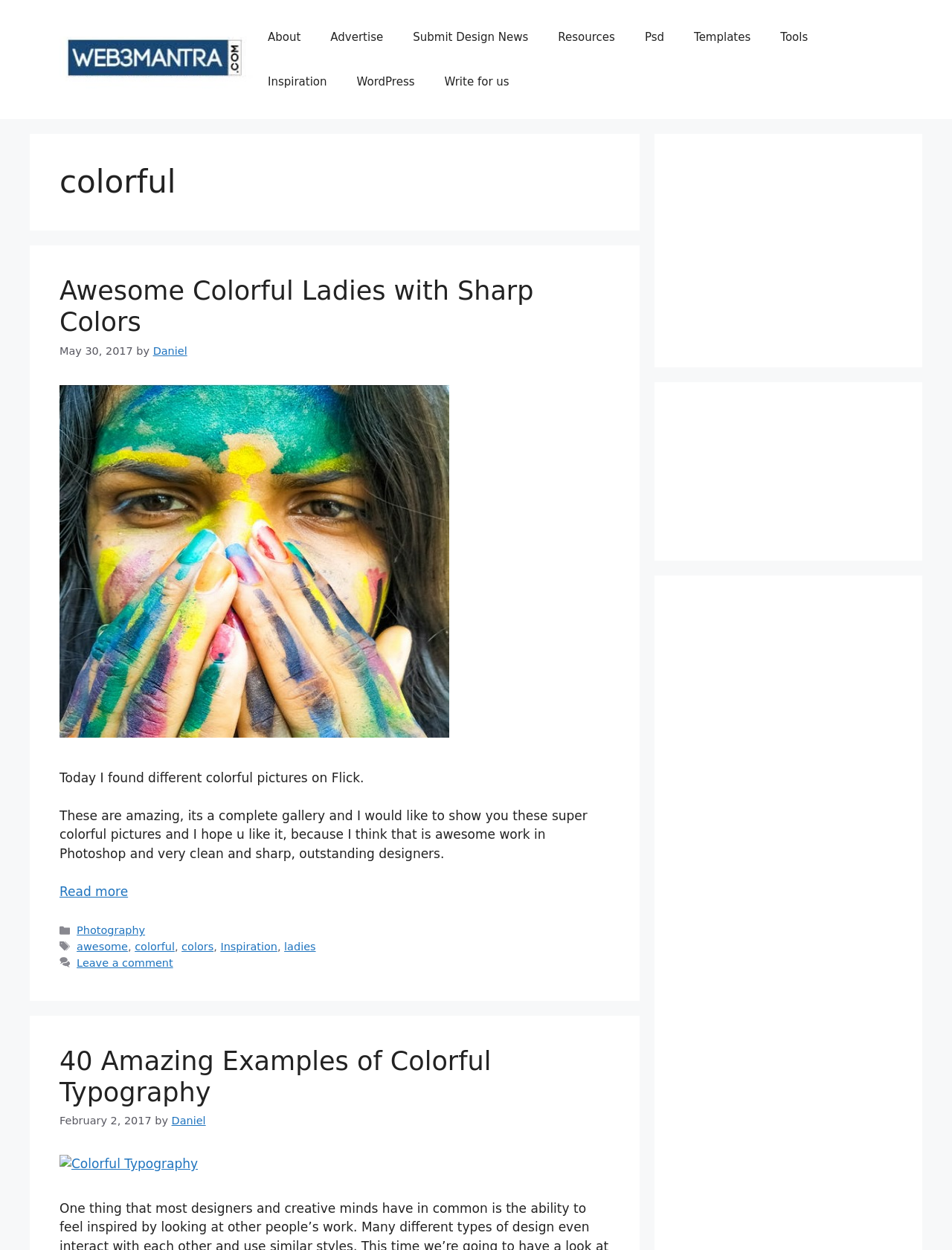Find the bounding box coordinates of the clickable element required to execute the following instruction: "read the article 'Awesome Colorful Ladies with Sharp Colors'". Provide the coordinates as four float numbers between 0 and 1, i.e., [left, top, right, bottom].

[0.062, 0.22, 0.641, 0.27]